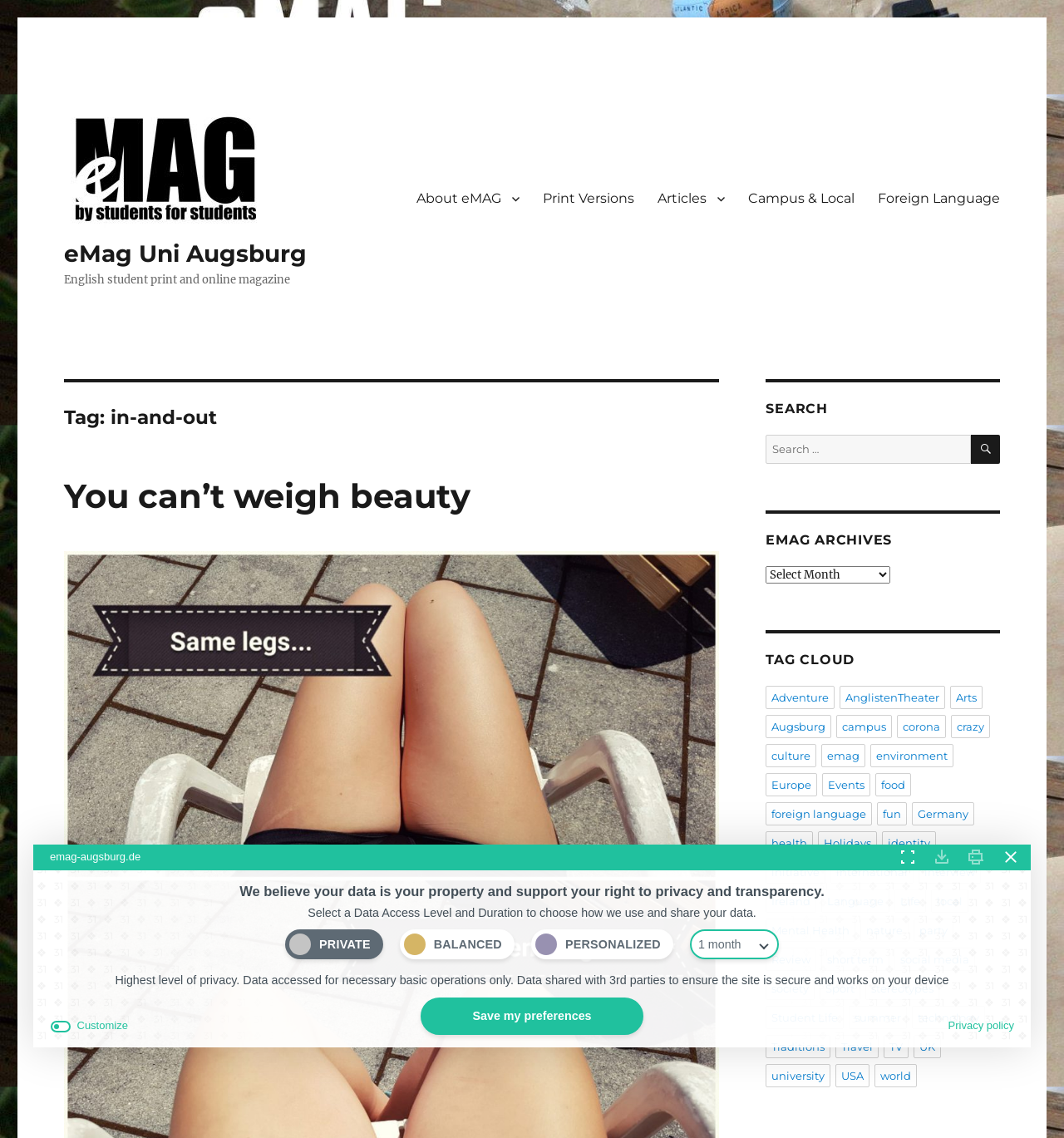Identify the bounding box for the given UI element using the description provided. Coordinates should be in the format (top-left x, top-left y, bottom-right x, bottom-right y) and must be between 0 and 1. Here is the description: Germany

[0.857, 0.705, 0.916, 0.725]